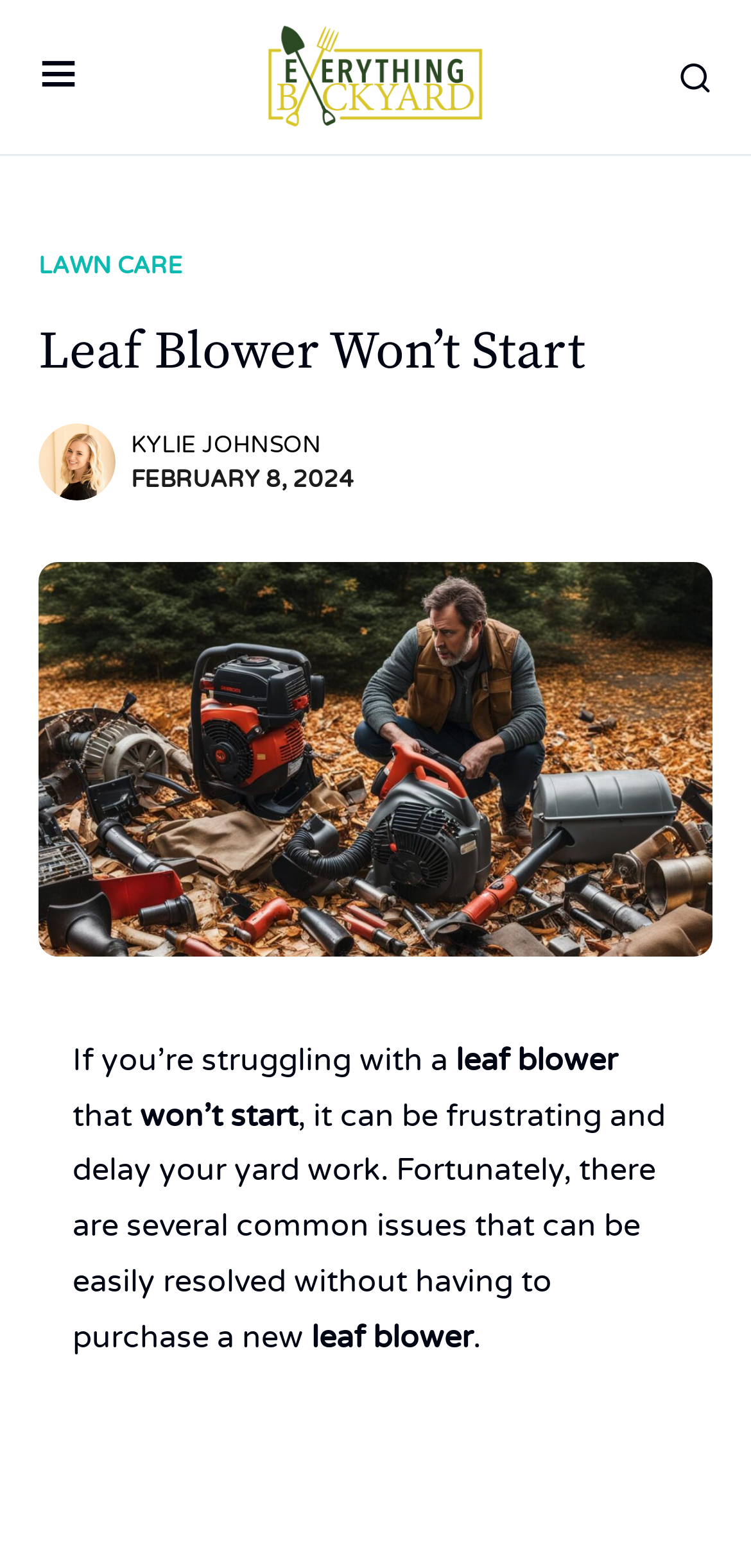Refer to the image and provide an in-depth answer to the question: 
What is the topic of the article?

I determined the topic of the article by looking at the image 'Leaf Blower Won'T Start' located at [0.051, 0.358, 0.949, 0.61] and the surrounding text which mentions 'leaf blower' multiple times.